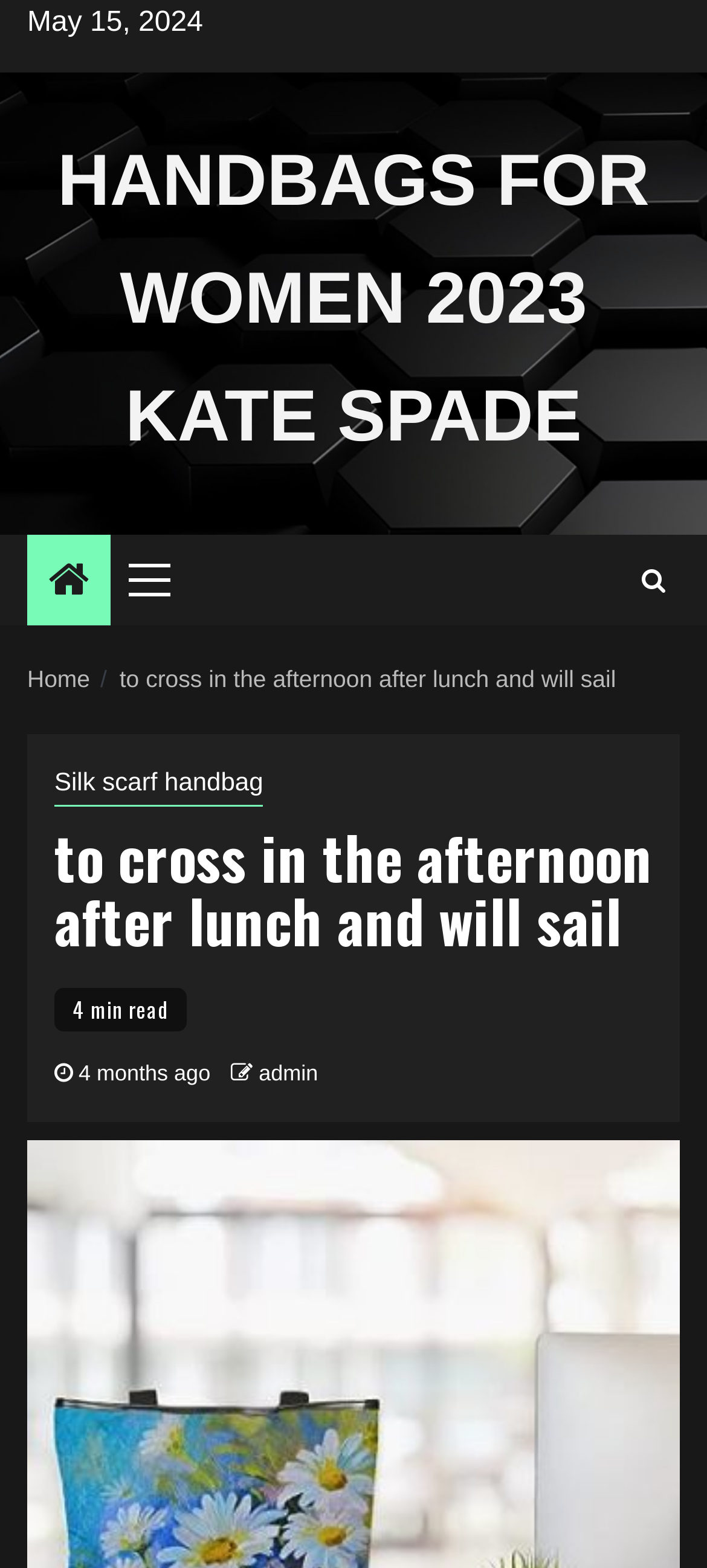Using the description "Primary Menu", predict the bounding box of the relevant HTML element.

[0.182, 0.341, 0.285, 0.399]